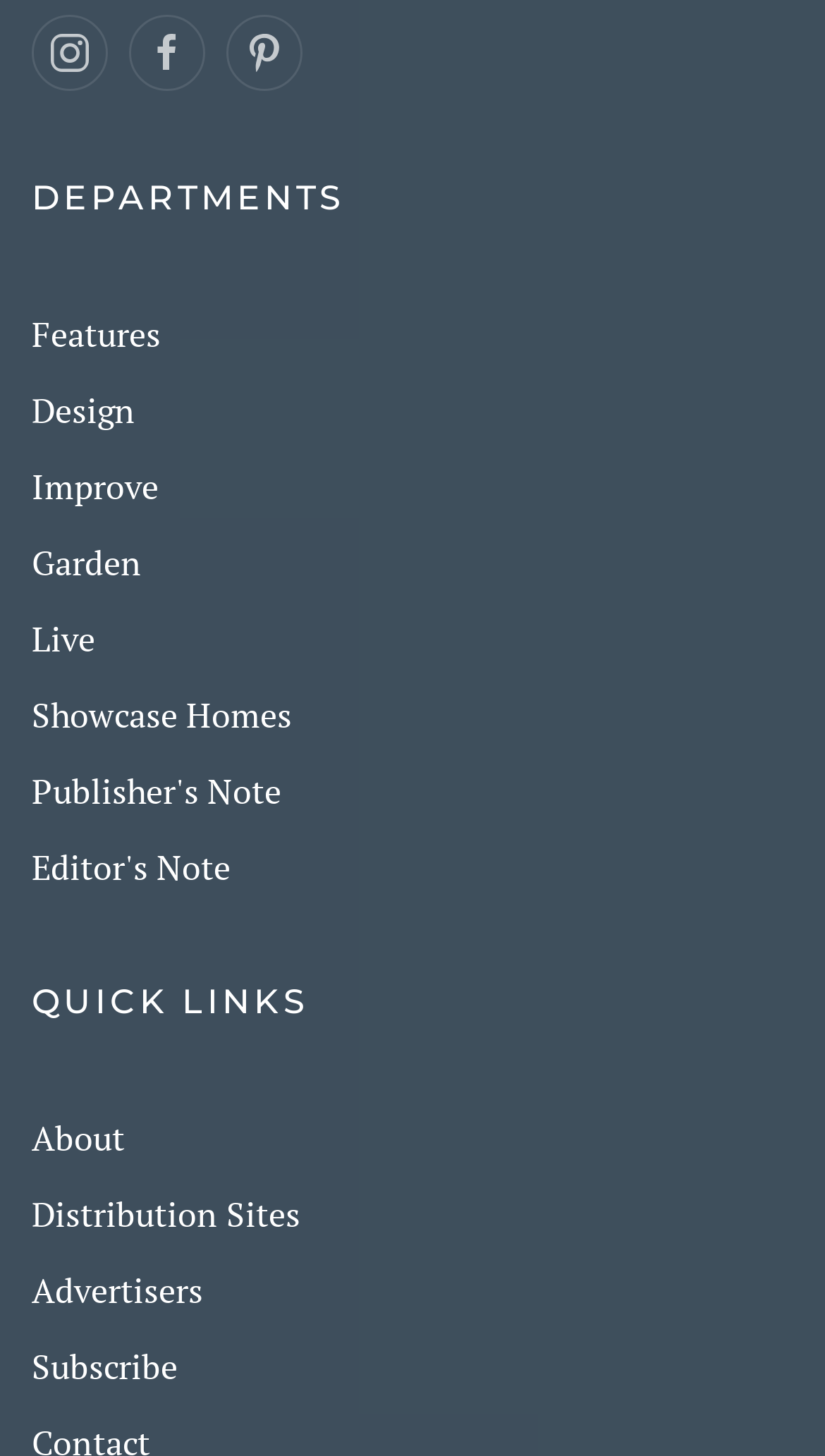Please find the bounding box coordinates for the clickable element needed to perform this instruction: "read about urban regeneration".

None